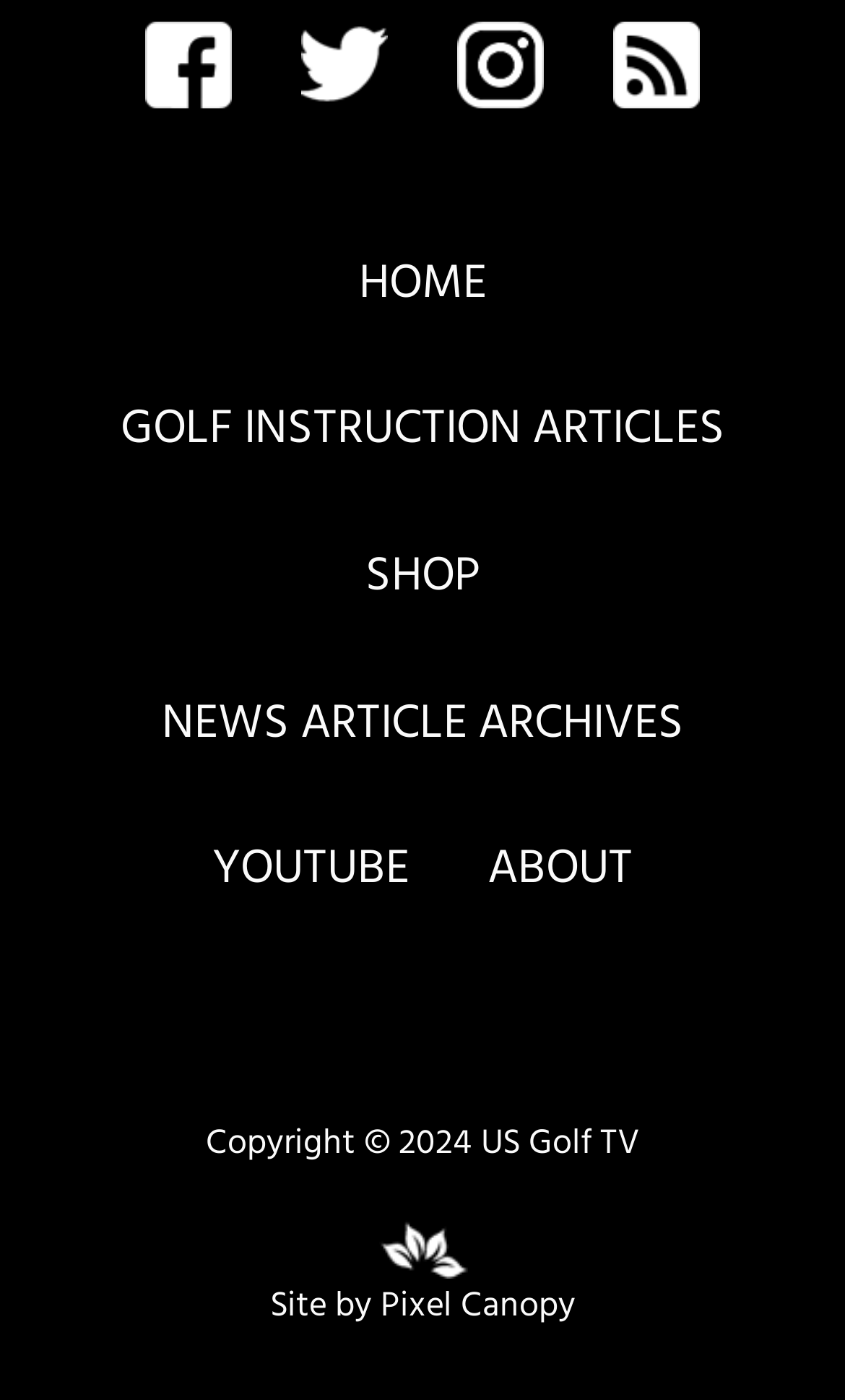Find the bounding box coordinates of the element to click in order to complete the given instruction: "browse SHOP."

[0.432, 0.384, 0.568, 0.439]